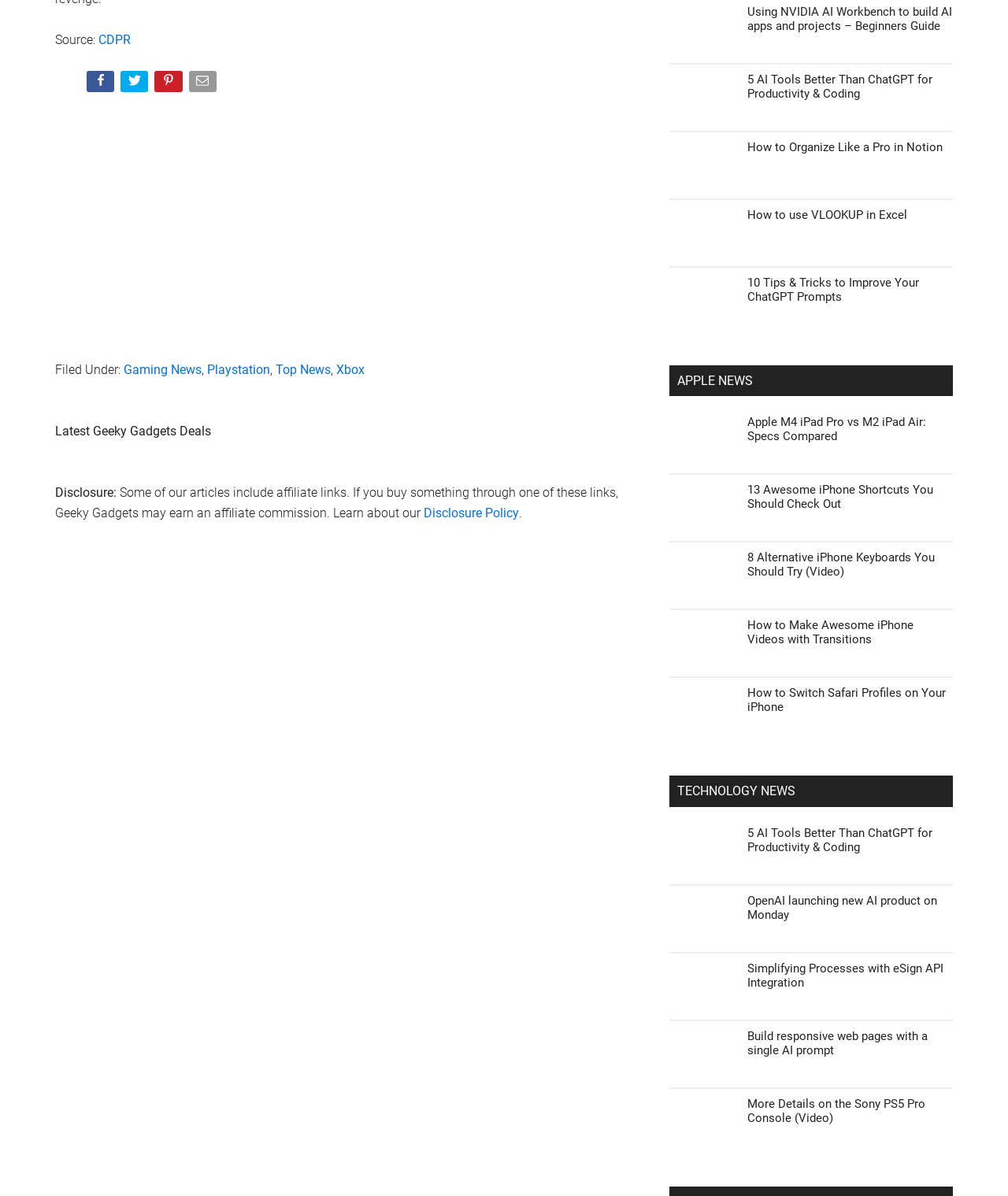What is the purpose of the 'Disclosure' section? Observe the screenshot and provide a one-word or short phrase answer.

Affiliate commission disclosure